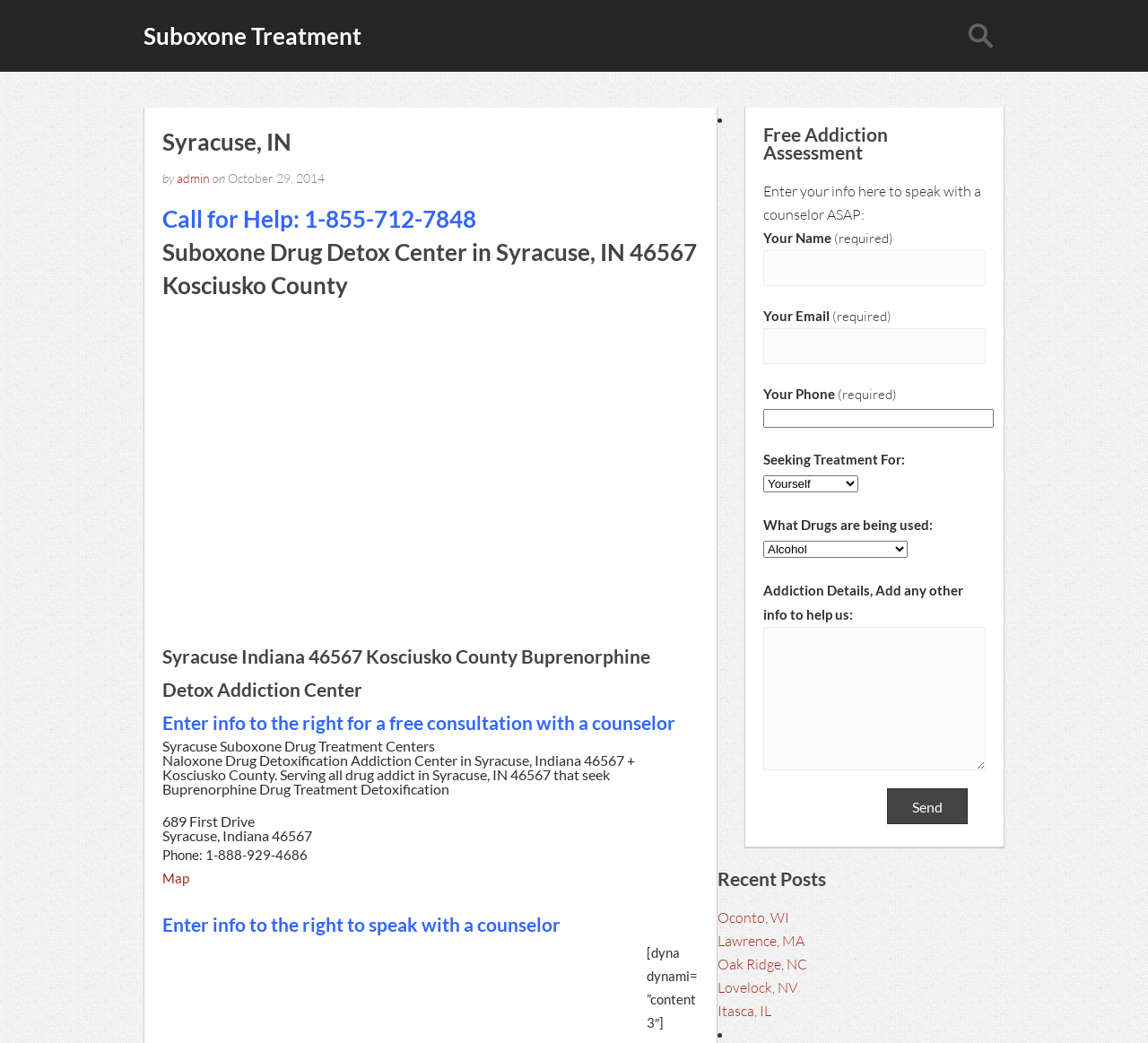Kindly provide the bounding box coordinates of the section you need to click on to fulfill the given instruction: "Click the Search button".

[0.833, 0.017, 0.875, 0.052]